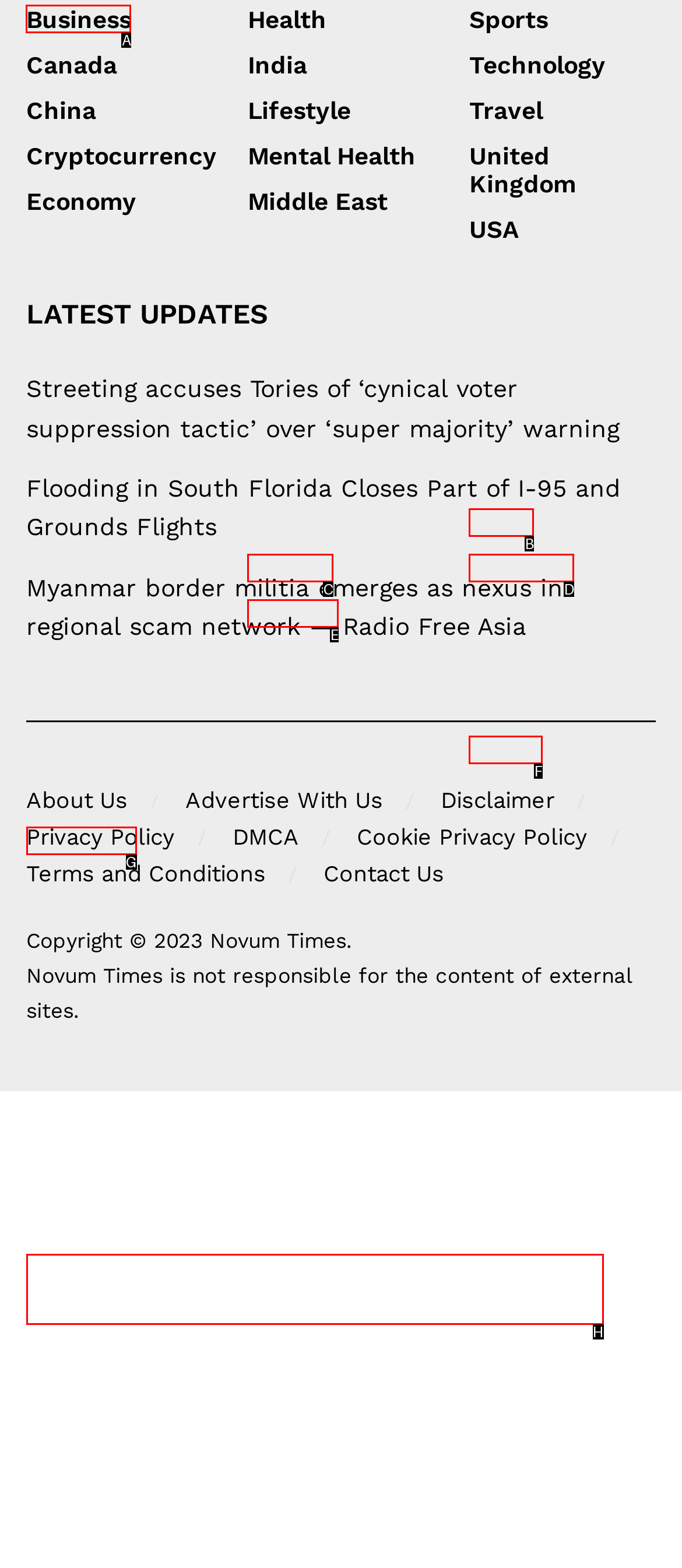Pick the right letter to click to achieve the task: Click on Business news
Answer with the letter of the correct option directly.

A